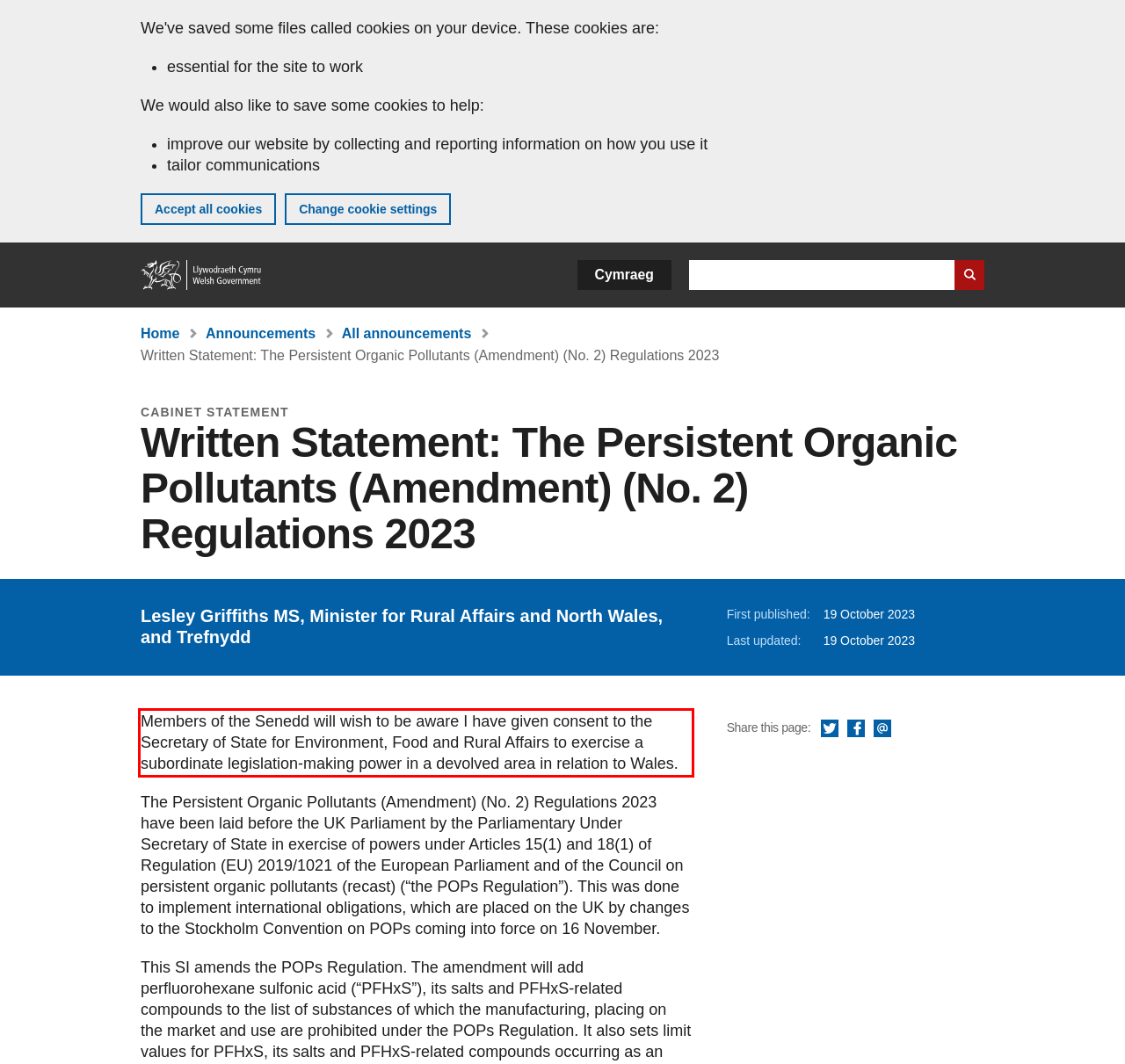You are given a screenshot with a red rectangle. Identify and extract the text within this red bounding box using OCR.

Members of the Senedd will wish to be aware I have given consent to the Secretary of State for Environment, Food and Rural Affairs to exercise a subordinate legislation-making power in a devolved area in relation to Wales.